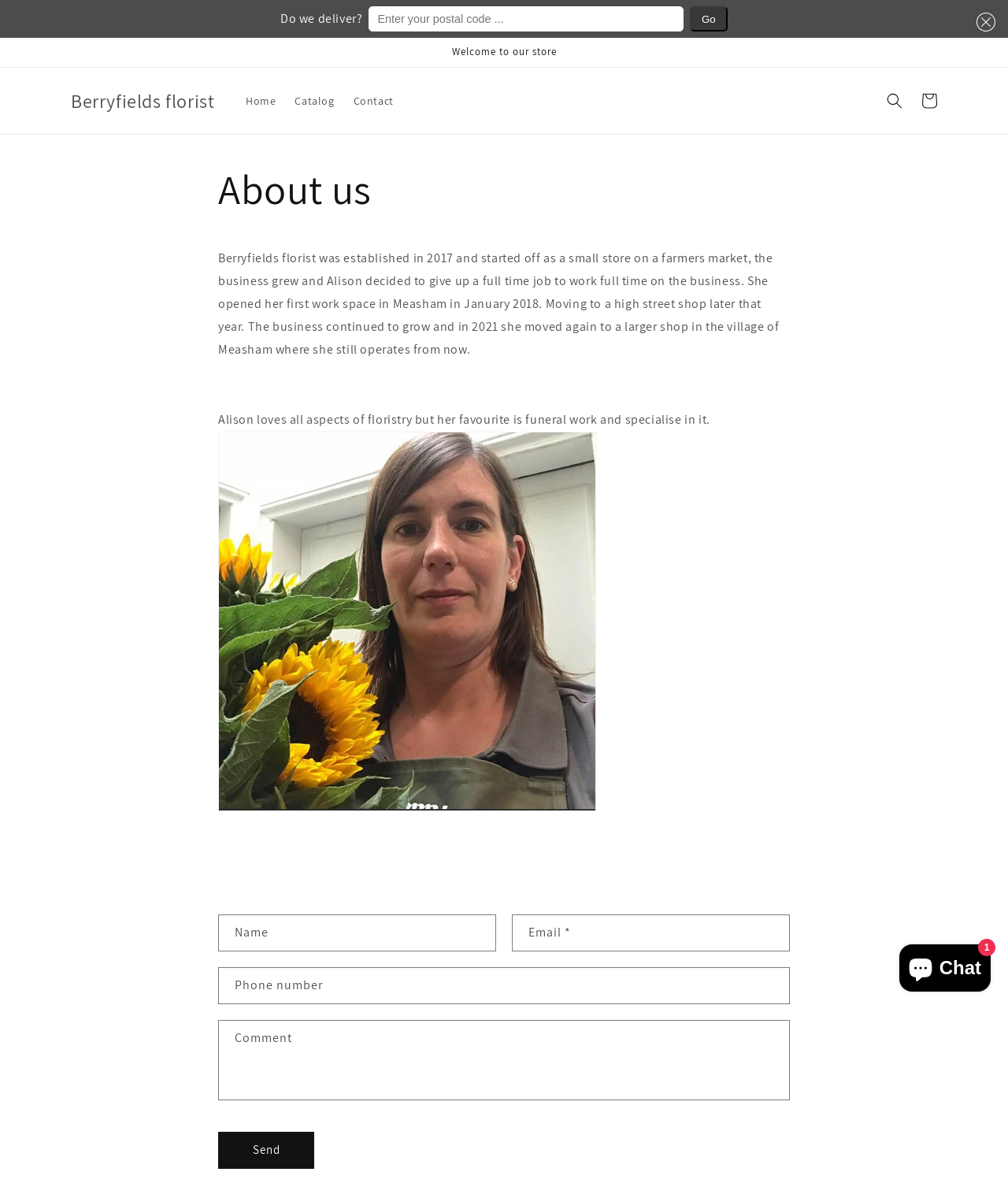Please identify the bounding box coordinates of the element on the webpage that should be clicked to follow this instruction: "Click the 'Send' button". The bounding box coordinates should be given as four float numbers between 0 and 1, formatted as [left, top, right, bottom].

[0.216, 0.956, 0.312, 0.988]